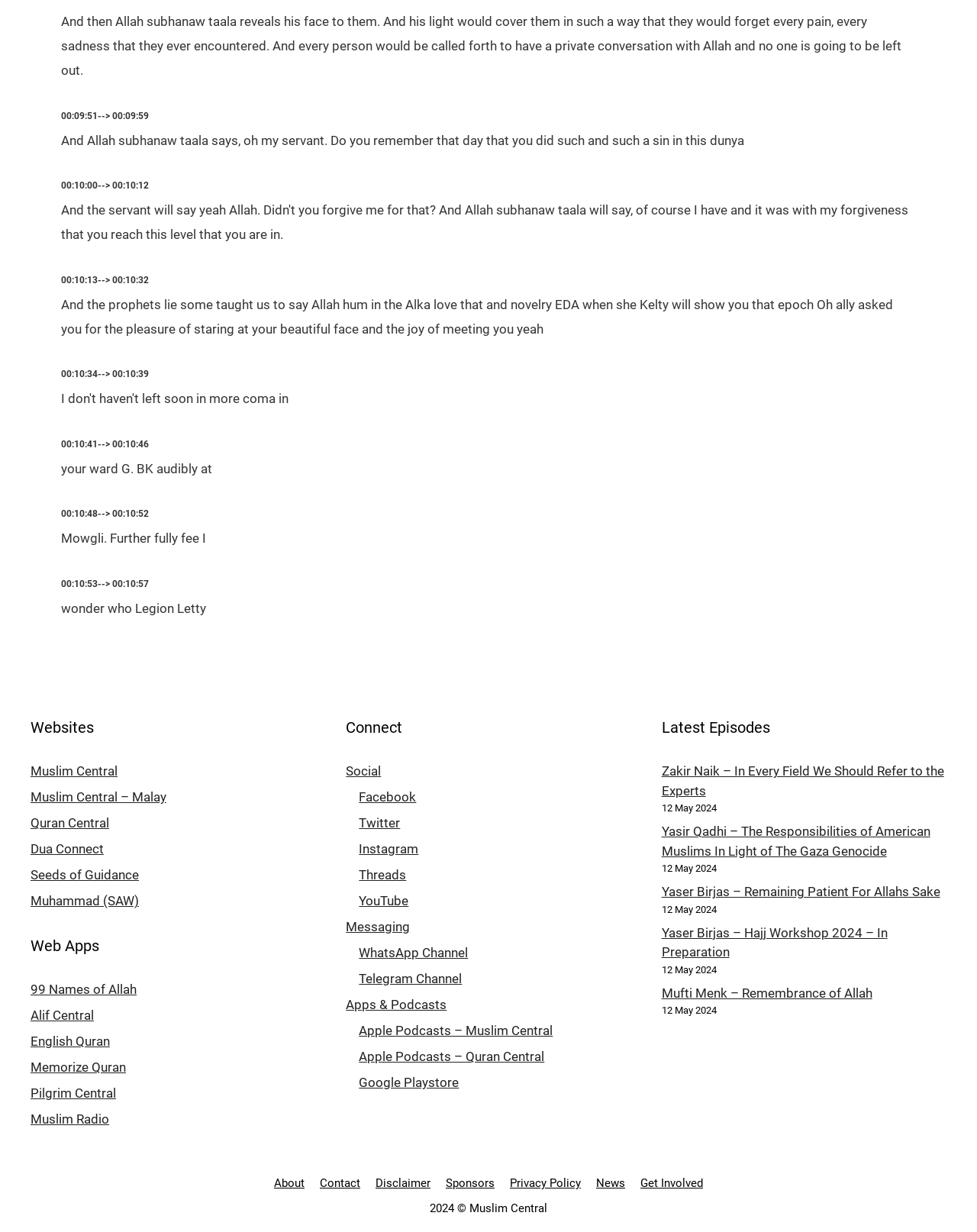What is the 'Latest Episodes' section about?
Use the screenshot to answer the question with a single word or phrase.

Recent Islamic episodes